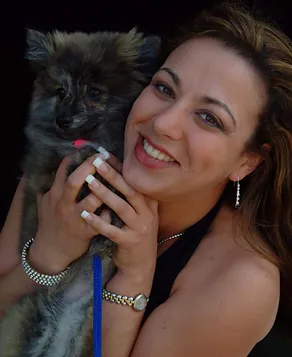What is the background of the image?
Please answer the question with a single word or phrase, referencing the image.

Dark